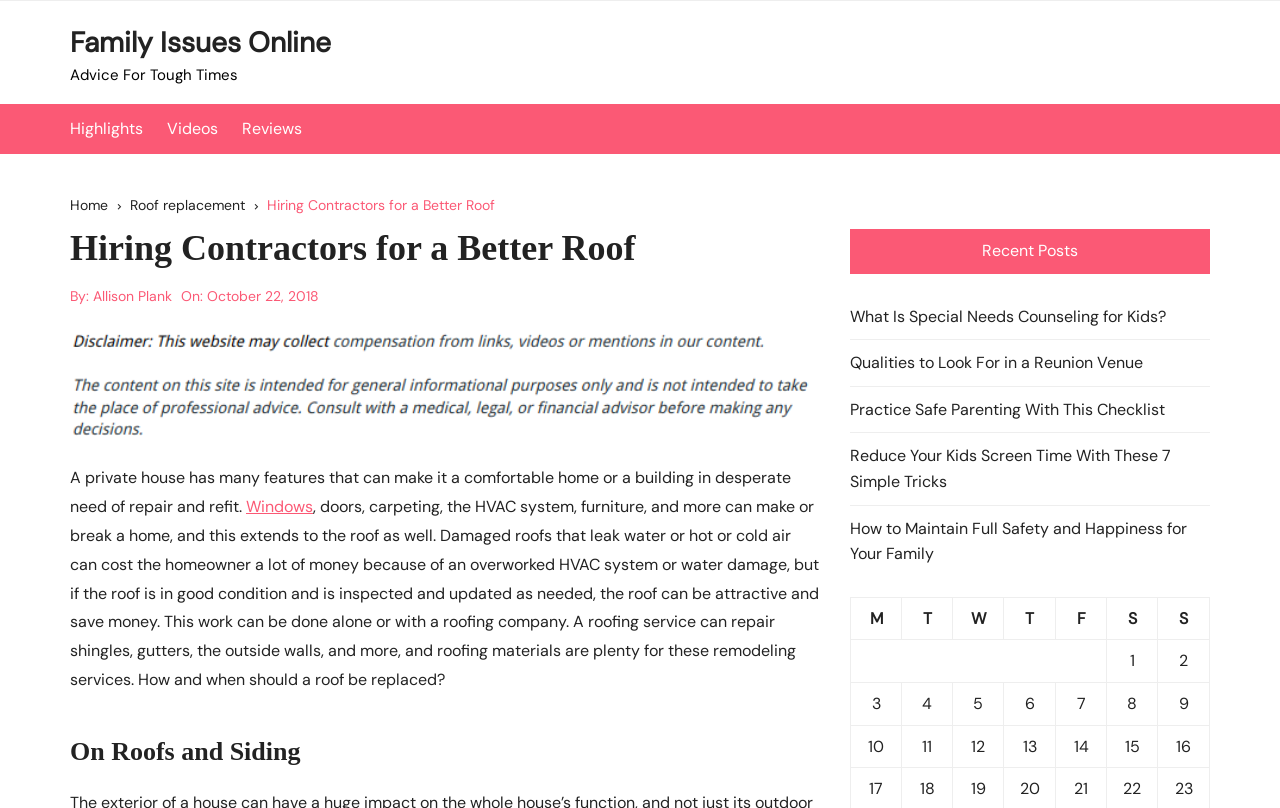Summarize the webpage comprehensively, mentioning all visible components.

This webpage is about "Hiring Contractors for a Better Roof" and is part of the "Family Issues Online" website. At the top, there is a navigation bar with links to "Home", "Roof replacement", and the current page. Below the navigation bar, there is a heading "Hiring Contractors for a Better Roof" followed by the author's name "Allison Plank" and the publication date "October 22, 2018". 

To the right of the heading, there is an image. Below the image, there is a paragraph of text discussing the importance of a well-maintained roof for a comfortable home. The text also mentions that damaged roofs can lead to costly repairs and that regular inspections and updates are necessary.

Below the paragraph, there are links to related topics such as "Windows", "doors", "carpeting", and "the HVAC system". 

Further down the page, there is a heading "On Roofs and Siding" followed by a section titled "Recent Posts" which lists several article links, including "What Is Special Needs Counseling for Kids?", "Qualities to Look For in a Reunion Venue", and "Practice Safe Parenting With This Checklist". 

At the bottom of the page, there is a calendar table with links to posts published on specific dates in June 2024.